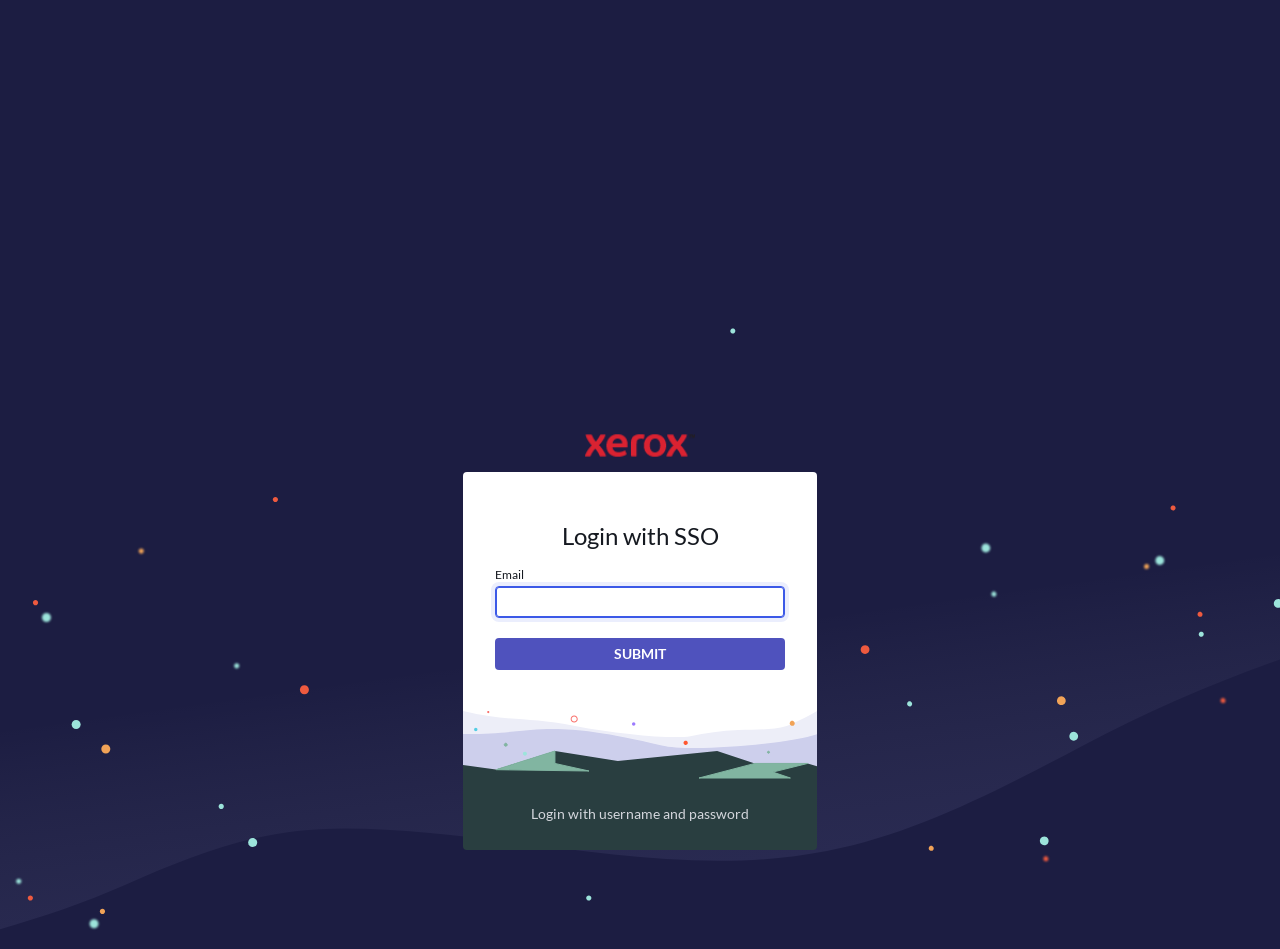Generate the text of the webpage's primary heading.

Login with SSO